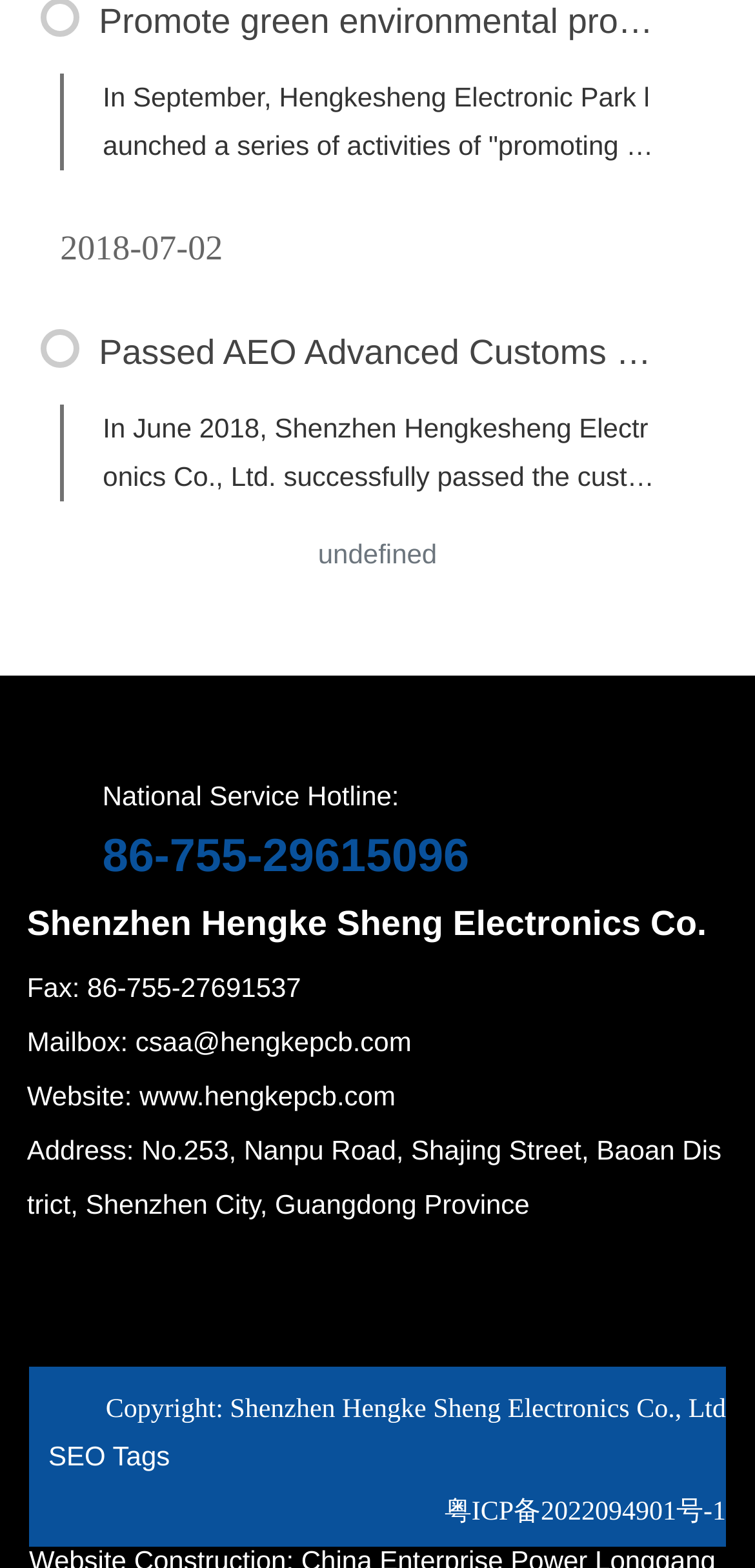Please indicate the bounding box coordinates for the clickable area to complete the following task: "Check the company's national service hotline". The coordinates should be specified as four float numbers between 0 and 1, i.e., [left, top, right, bottom].

[0.136, 0.492, 0.964, 0.522]